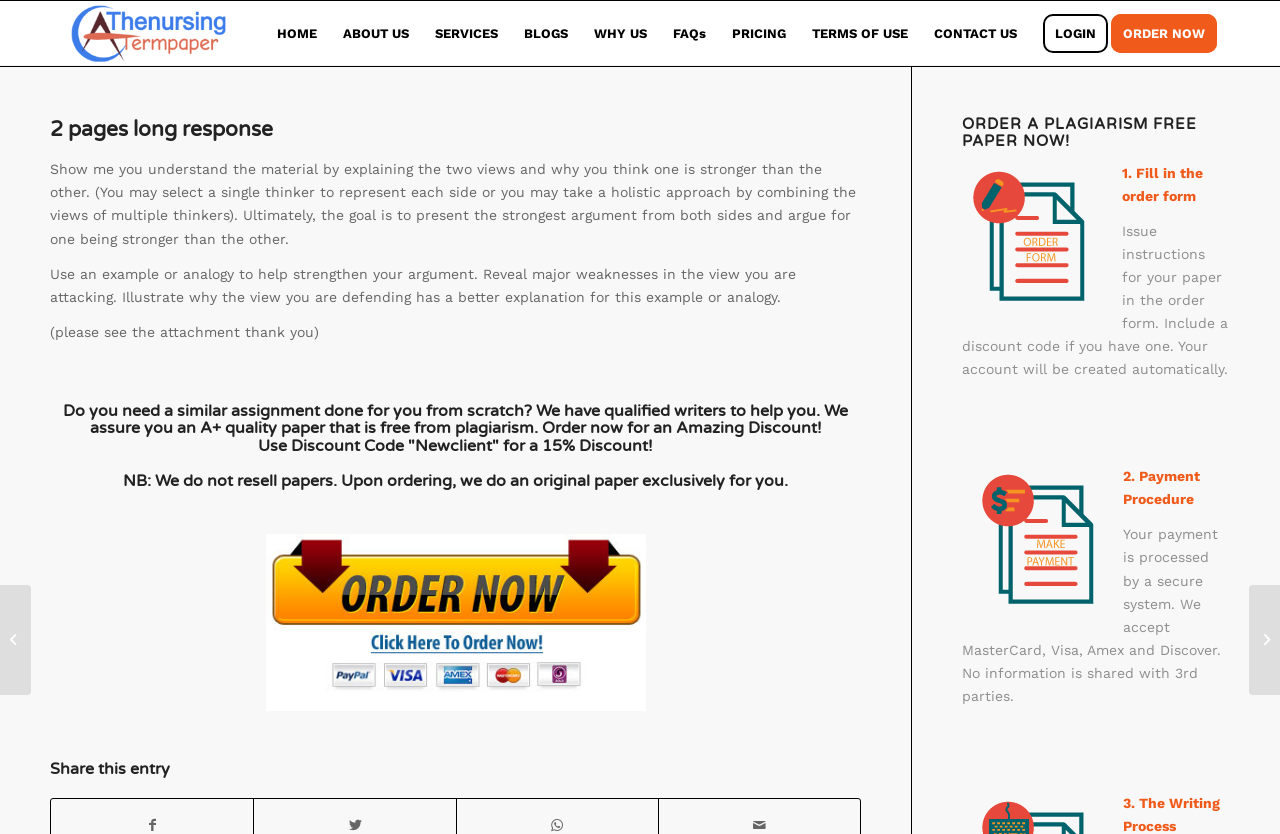Please locate the bounding box coordinates of the element that should be clicked to achieve the given instruction: "Click on the 'i want someone to do lab report' link".

[0.0, 0.701, 0.024, 0.833]